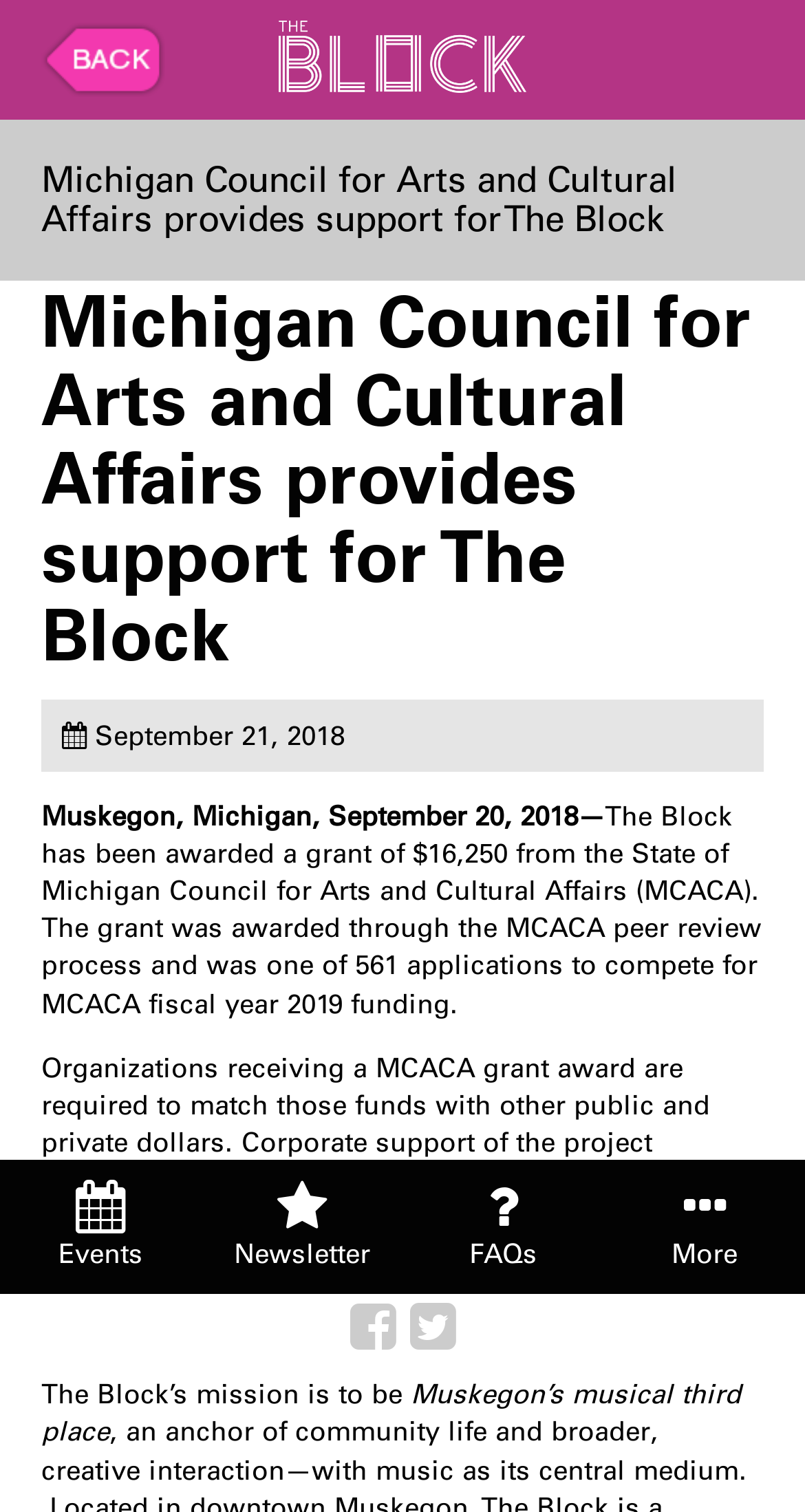What is the name of the university that provided corporate support to The Block?
Please answer the question with a single word or phrase, referencing the image.

Grand Valley State University